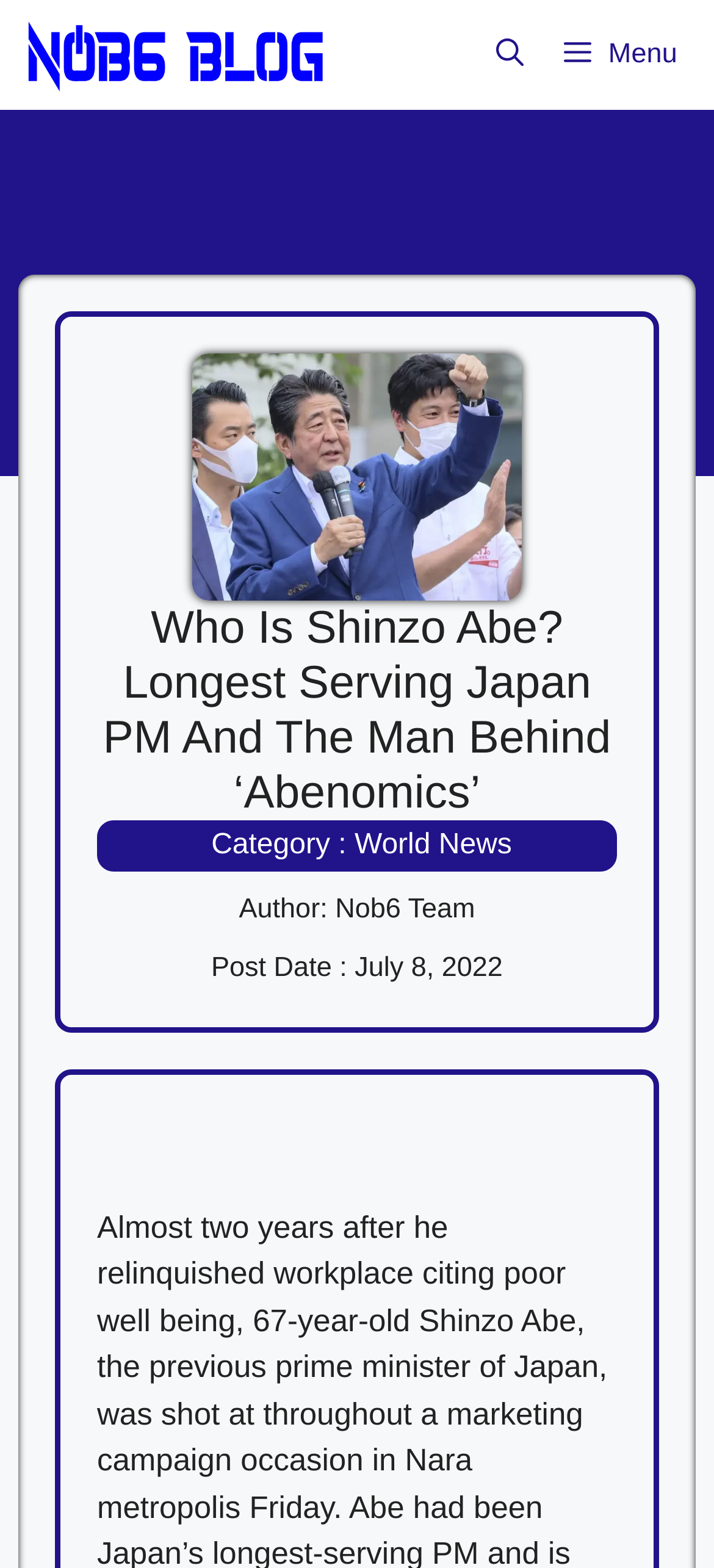Who is the author of the article?
Please respond to the question with a detailed and thorough explanation.

The author of the article can be found below the main heading, where it says 'Author: Nob6 Team'. This indicates that the article was written by the Nob6 Team.